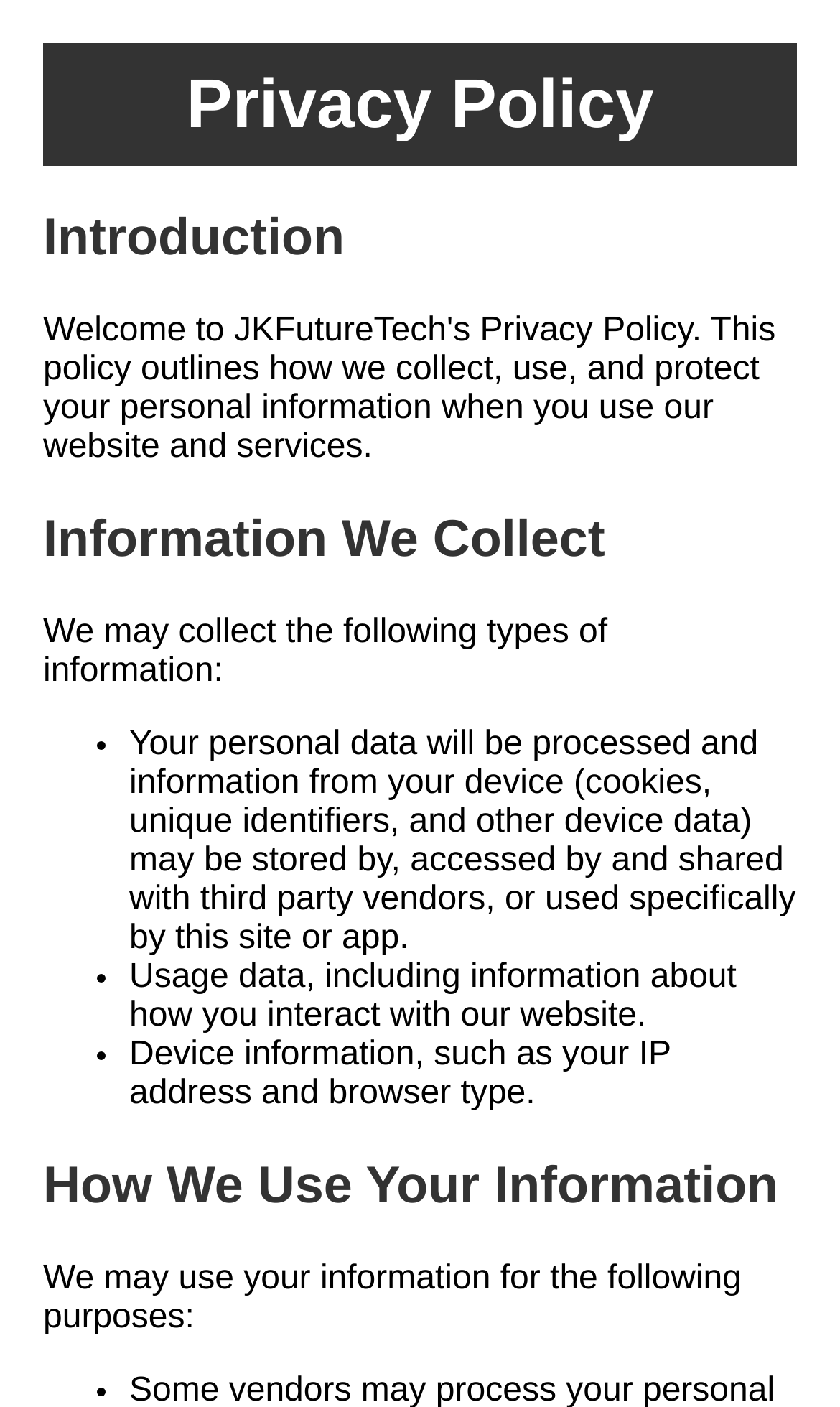Answer this question in one word or a short phrase: What is the second type of information collected?

Usage data